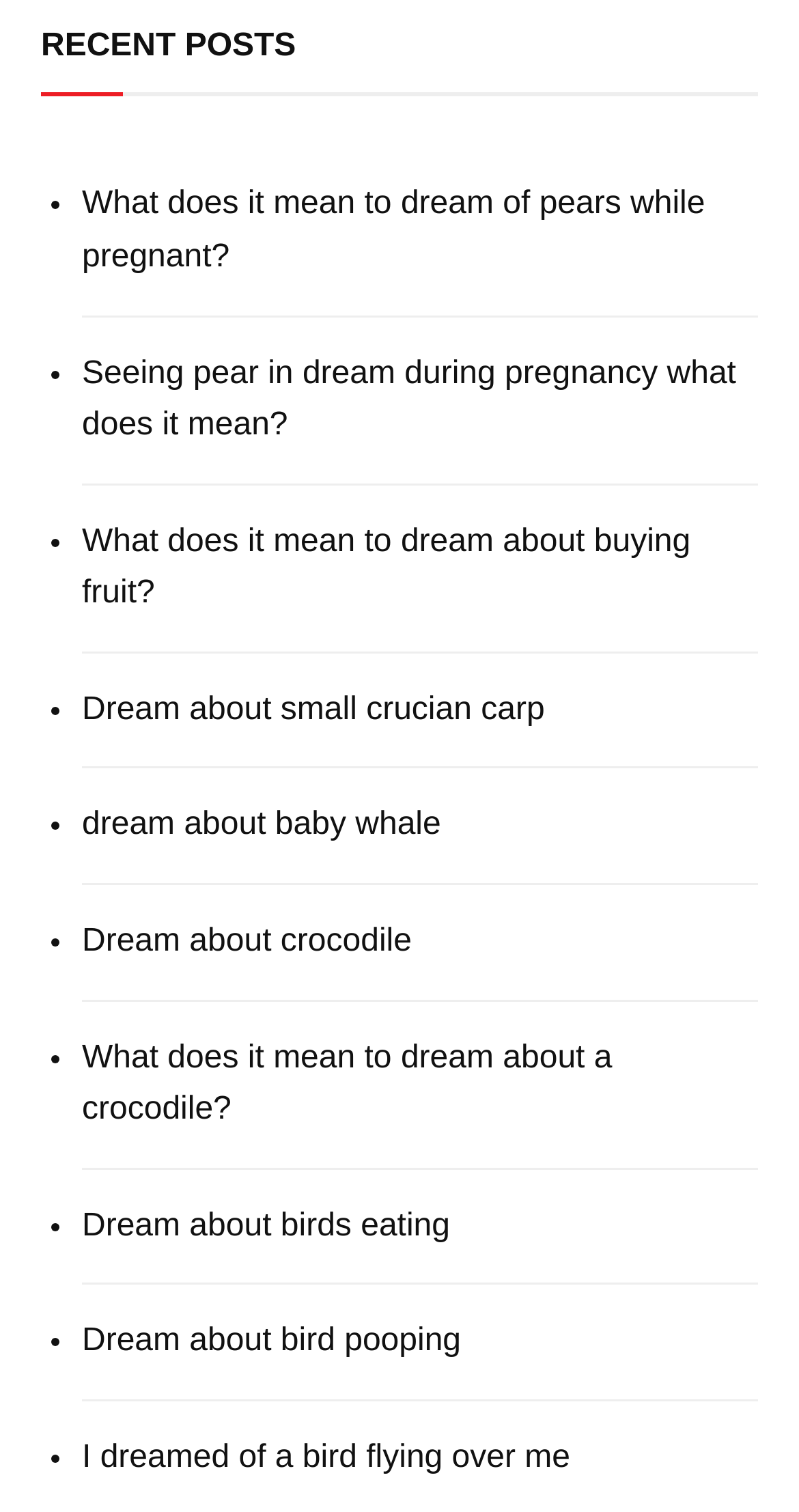Please provide a short answer using a single word or phrase for the question:
What is the topic of the third link?

Buying fruit